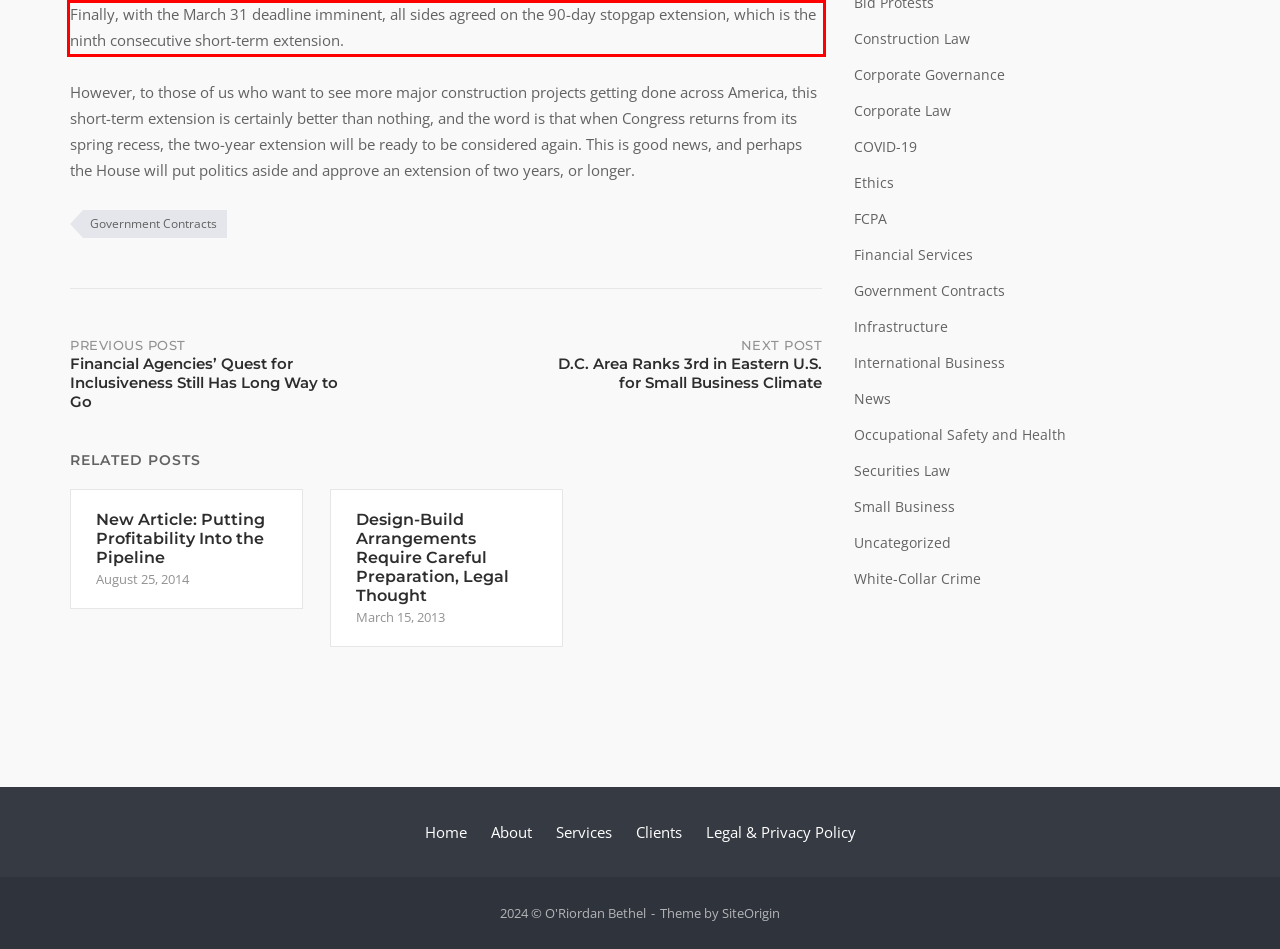You are given a screenshot of a webpage with a UI element highlighted by a red bounding box. Please perform OCR on the text content within this red bounding box.

Finally, with the March 31 deadline imminent, all sides agreed on the 90-day stopgap extension, which is the ninth consecutive short-term extension.